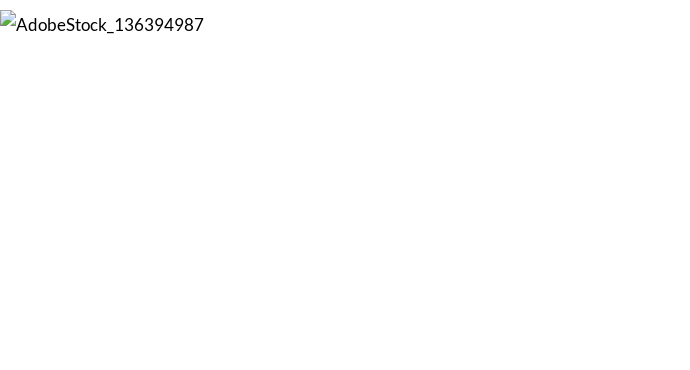Look at the image and give a detailed response to the following question: What is the goal of effective SEO content writing?

The goal of effective SEO content writing is to increase a website's search engine visibility, which can be achieved by implementing technical measures such as keyword optimization and ensuring that search engines can index content effectively.